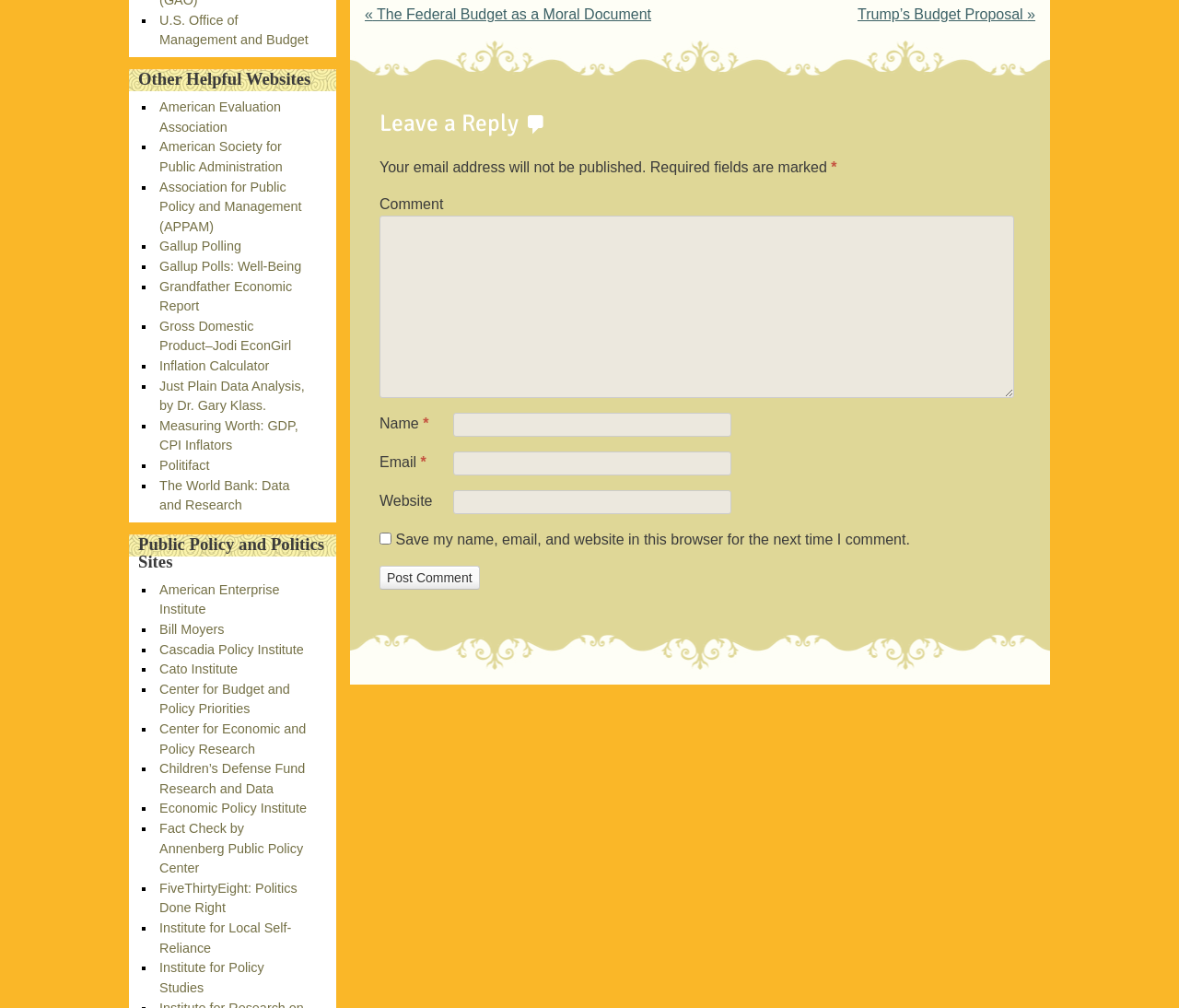Please provide a short answer using a single word or phrase for the question:
How many required fields are there in the comment form?

3